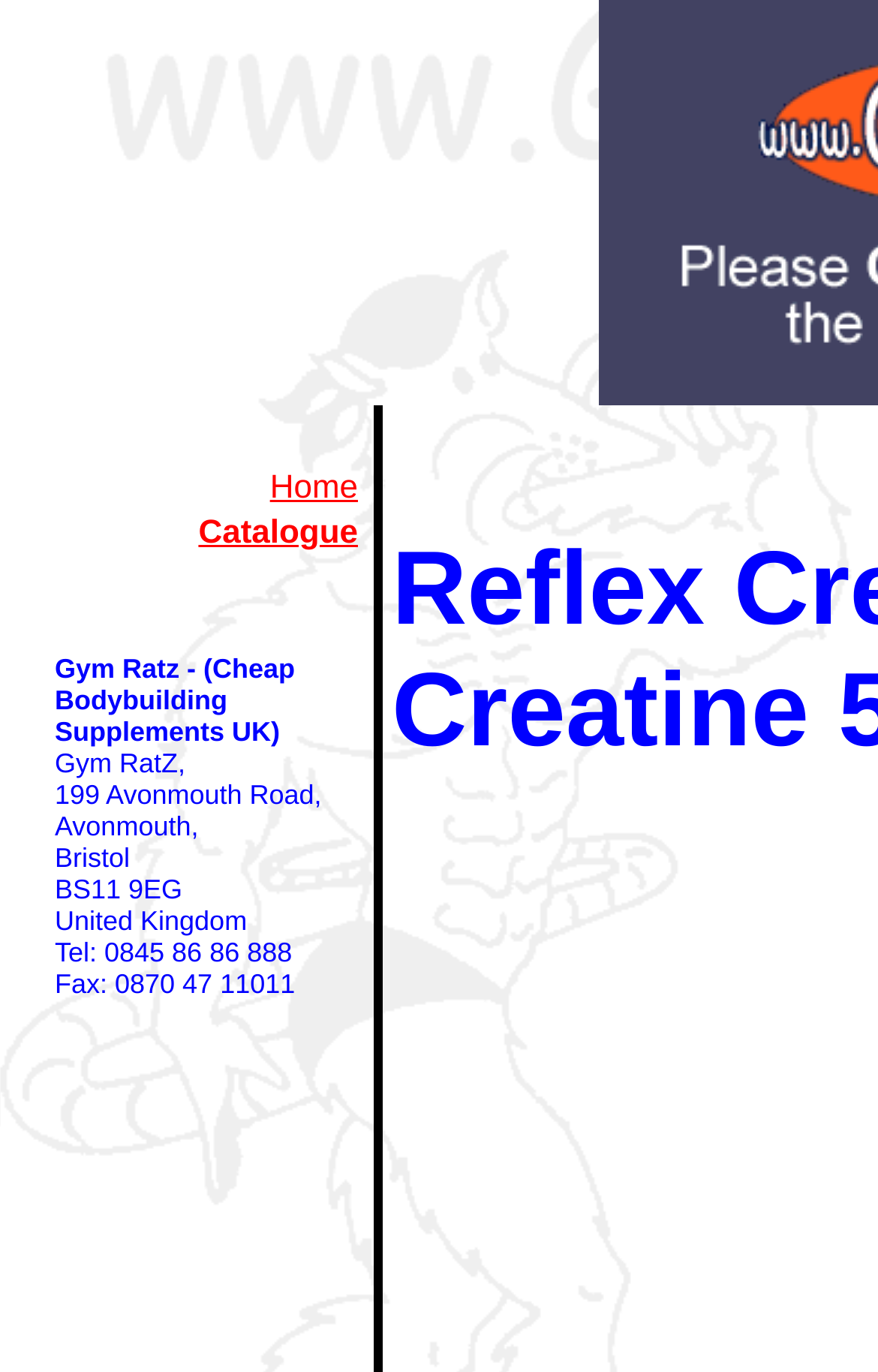What is the address of the company?
Use the image to answer the question with a single word or phrase.

199 Avonmouth Road, Avonmouth, Bristol BS11 9EG